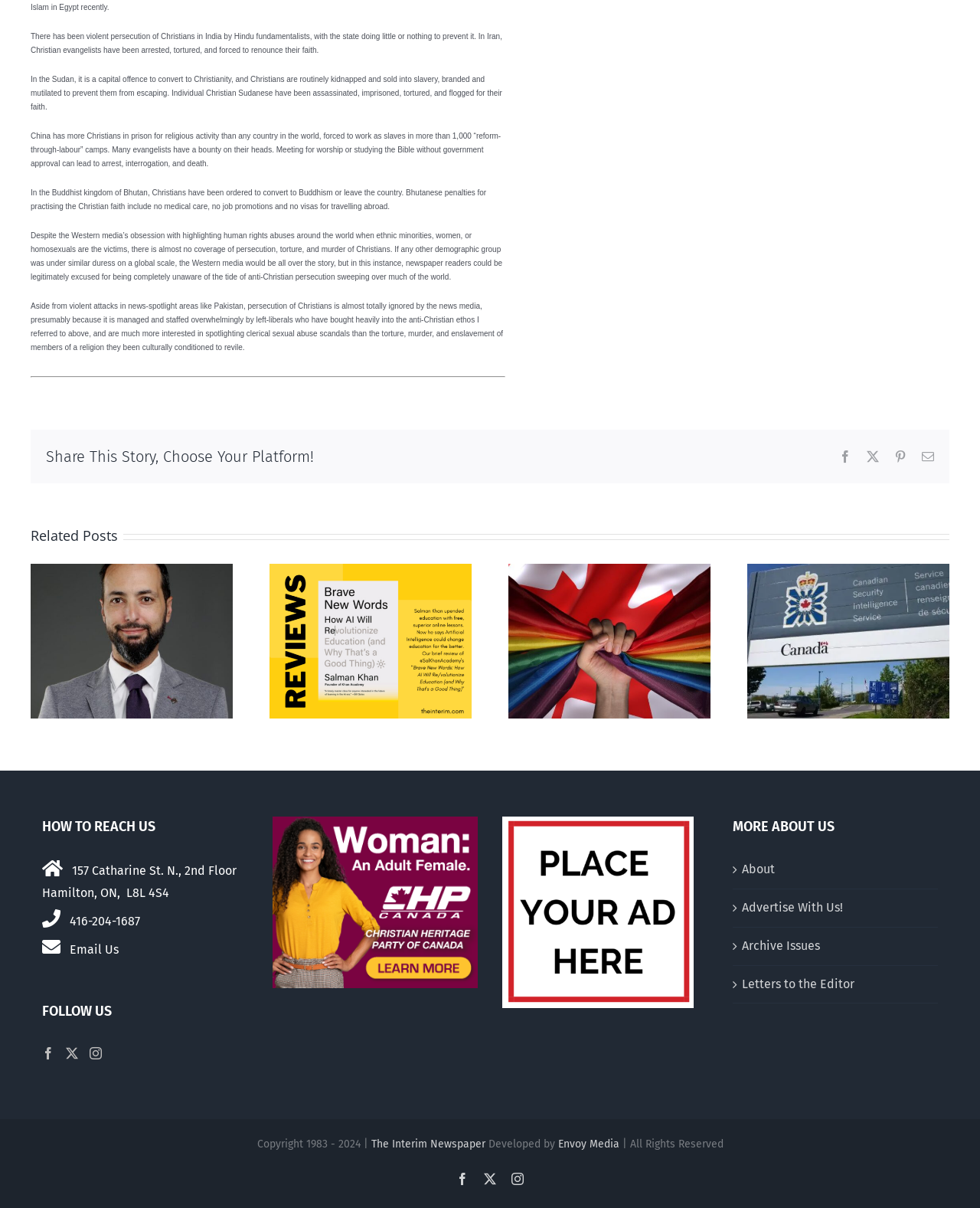Locate the bounding box coordinates of the area that needs to be clicked to fulfill the following instruction: "Learn more about us". The coordinates should be in the format of four float numbers between 0 and 1, namely [left, top, right, bottom].

[0.757, 0.711, 0.949, 0.729]